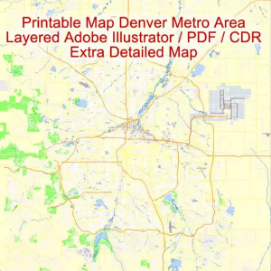What is the purpose of the map?
Kindly offer a detailed explanation using the data available in the image.

The caption explains that the map is ideal for graphic design and editing purposes, catering to both professionals and anyone interested in the Denver region, due to its clear depiction of various urban features, geographic layouts, and infrastructure within the Denver area.